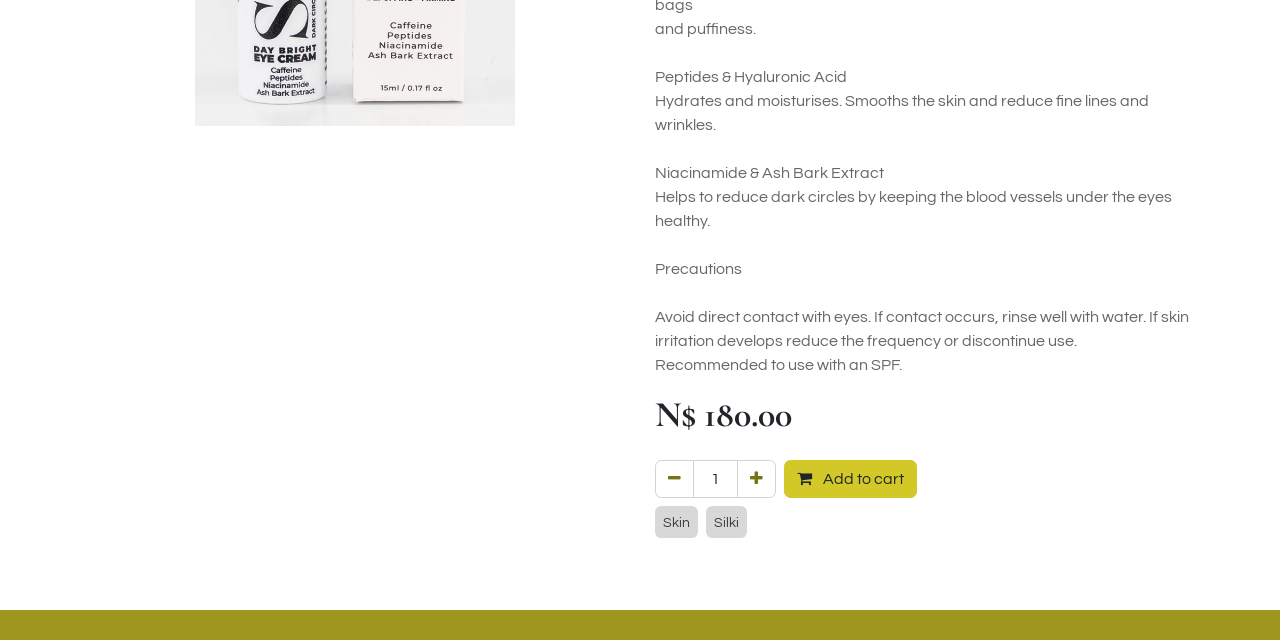Find the bounding box coordinates for the HTML element described as: "input value="1" name="add_qty" value="1"". The coordinates should consist of four float values between 0 and 1, i.e., [left, top, right, bottom].

[0.541, 0.719, 0.577, 0.779]